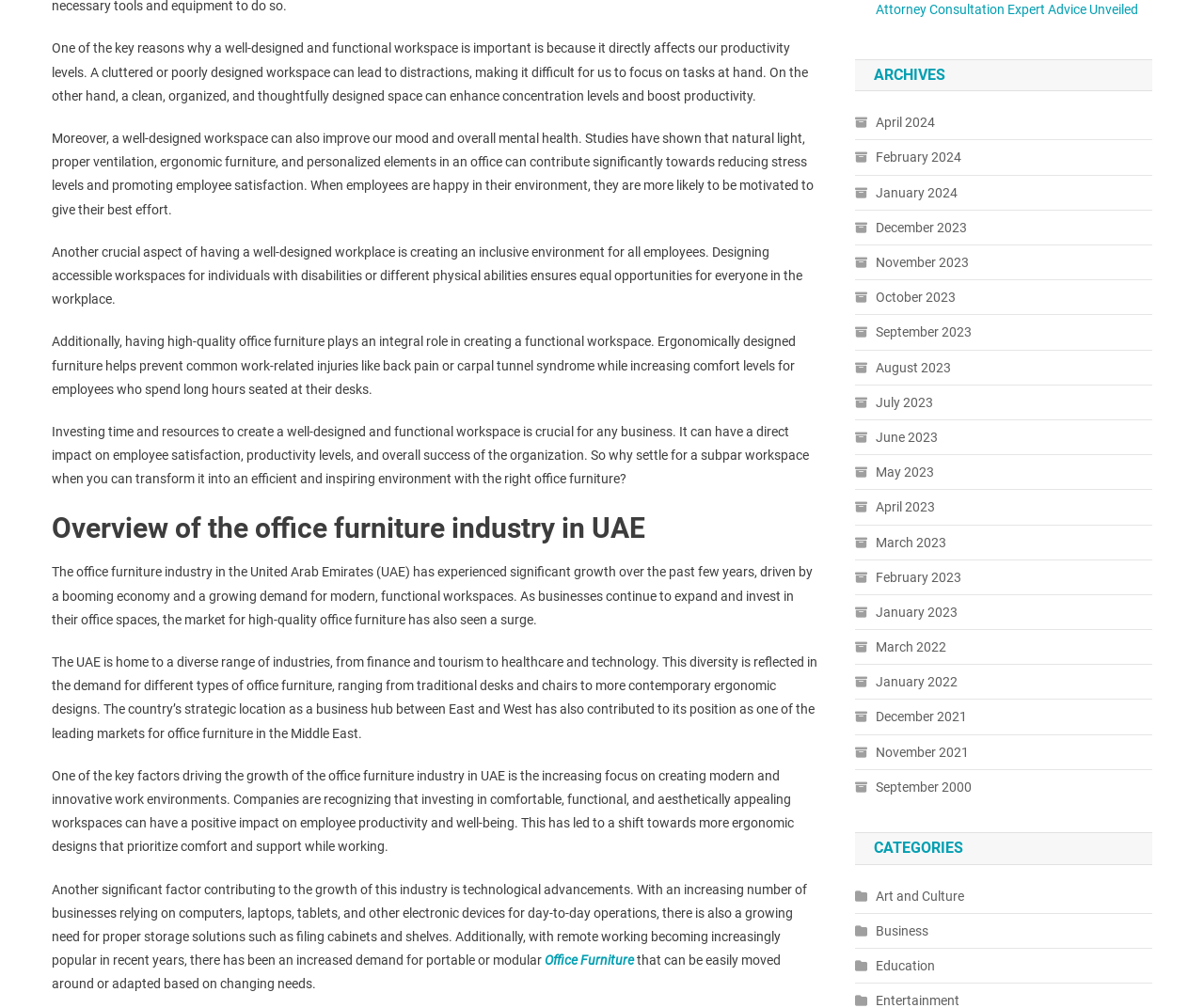Can you specify the bounding box coordinates of the area that needs to be clicked to fulfill the following instruction: "Click on 'Office Furniture'"?

[0.452, 0.945, 0.527, 0.96]